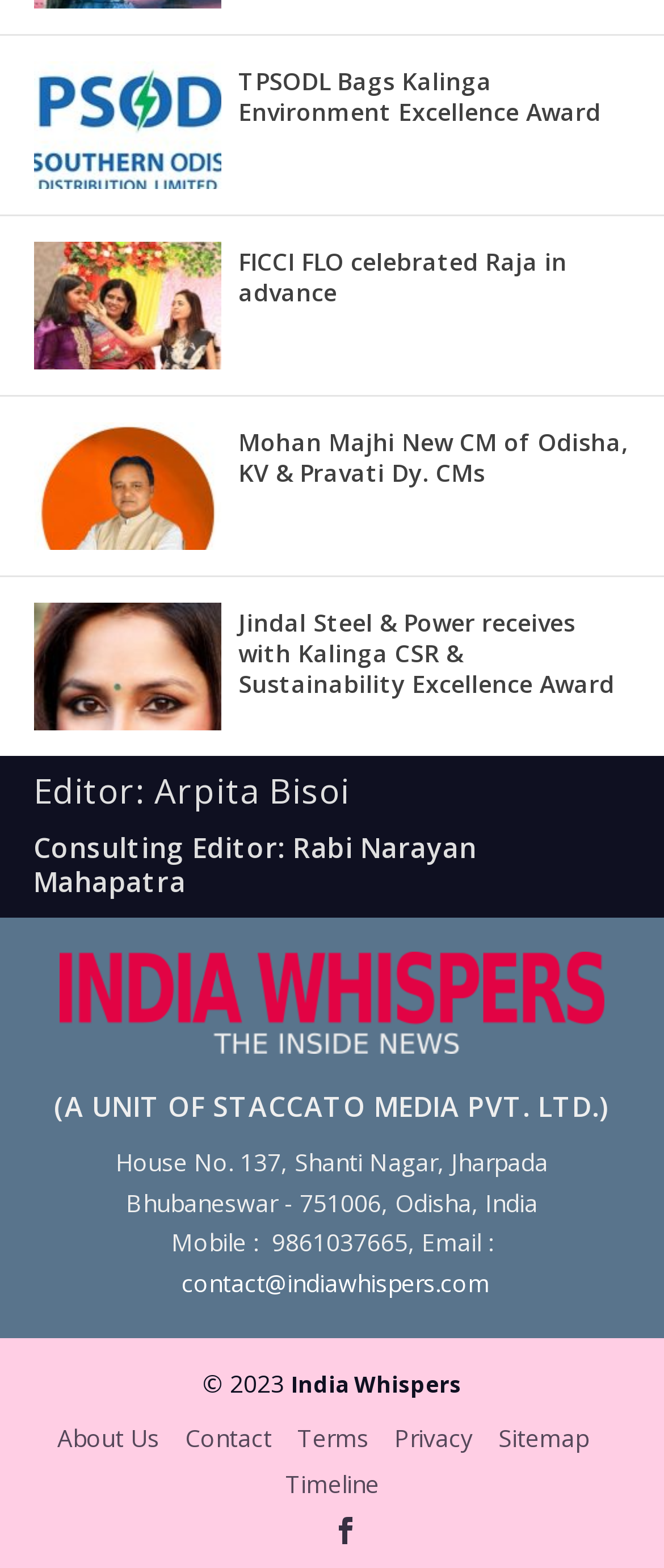Please answer the following question using a single word or phrase: 
What is the year of copyright?

2023